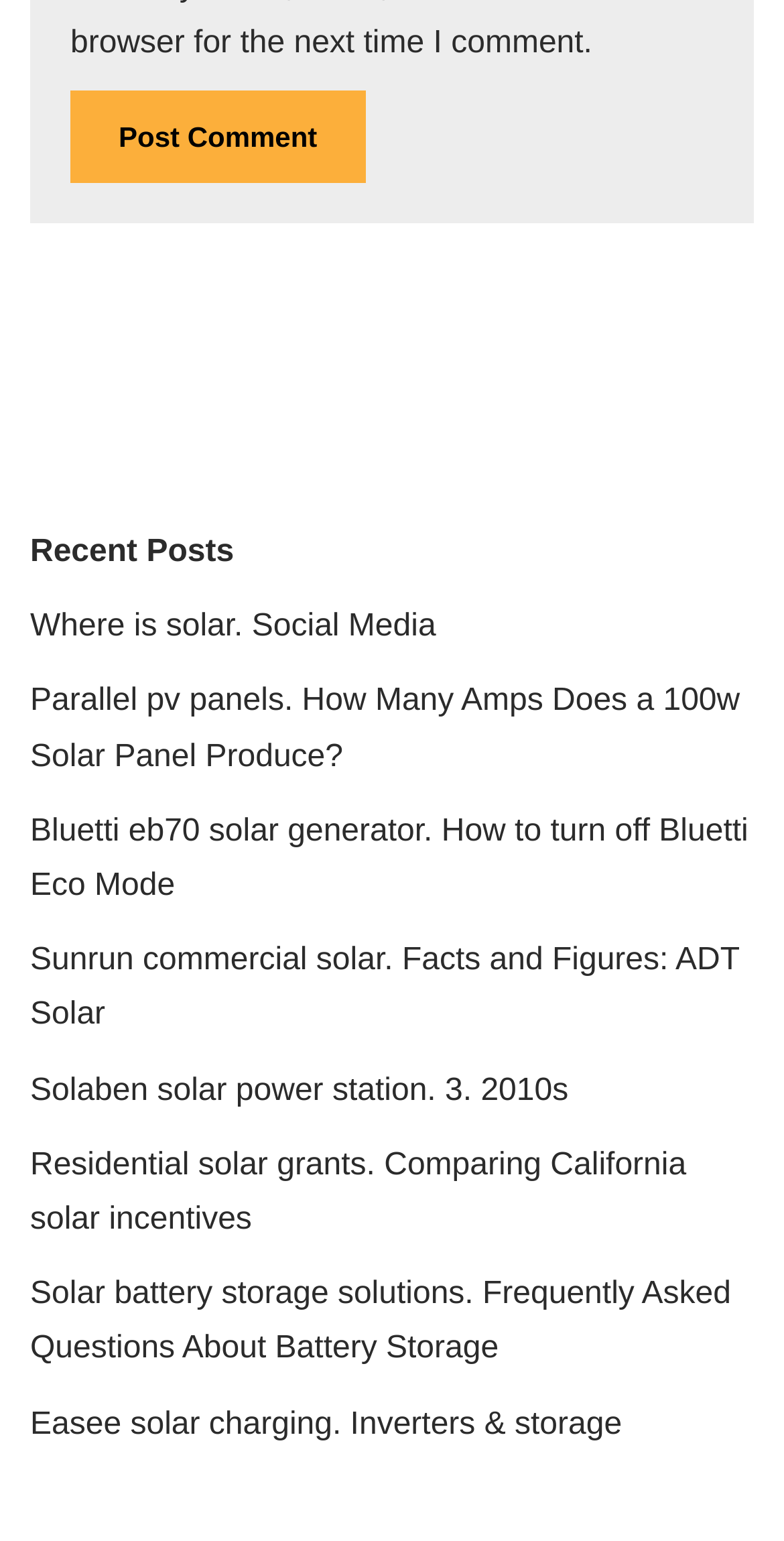Please identify the bounding box coordinates of the element I should click to complete this instruction: 'Check 'Sunrun commercial solar. Facts and Figures: ADT Solar''. The coordinates should be given as four float numbers between 0 and 1, like this: [left, top, right, bottom].

[0.038, 0.612, 0.943, 0.67]